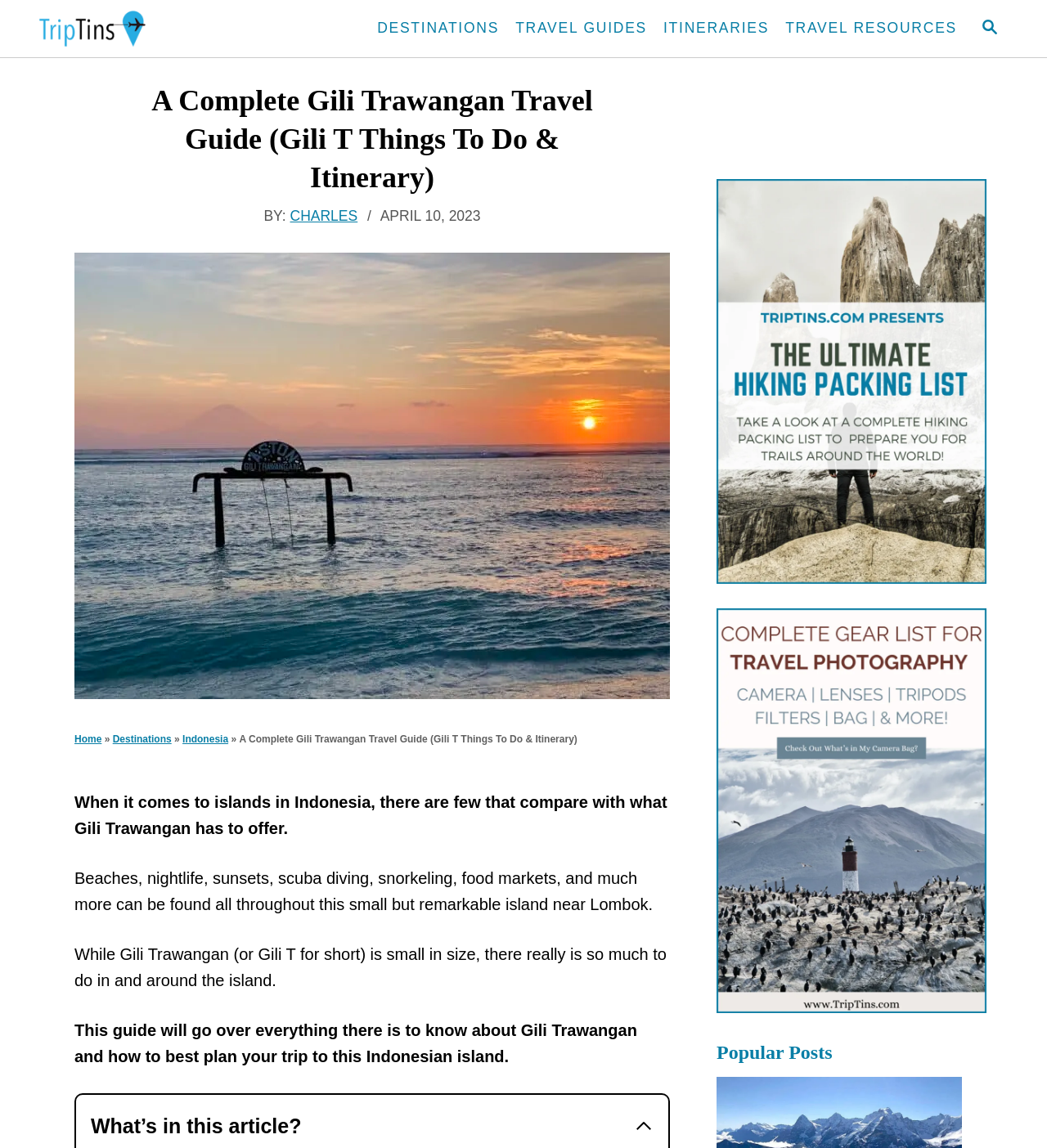Provide the bounding box coordinates of the section that needs to be clicked to accomplish the following instruction: "Check the author of the article."

[0.277, 0.181, 0.342, 0.195]